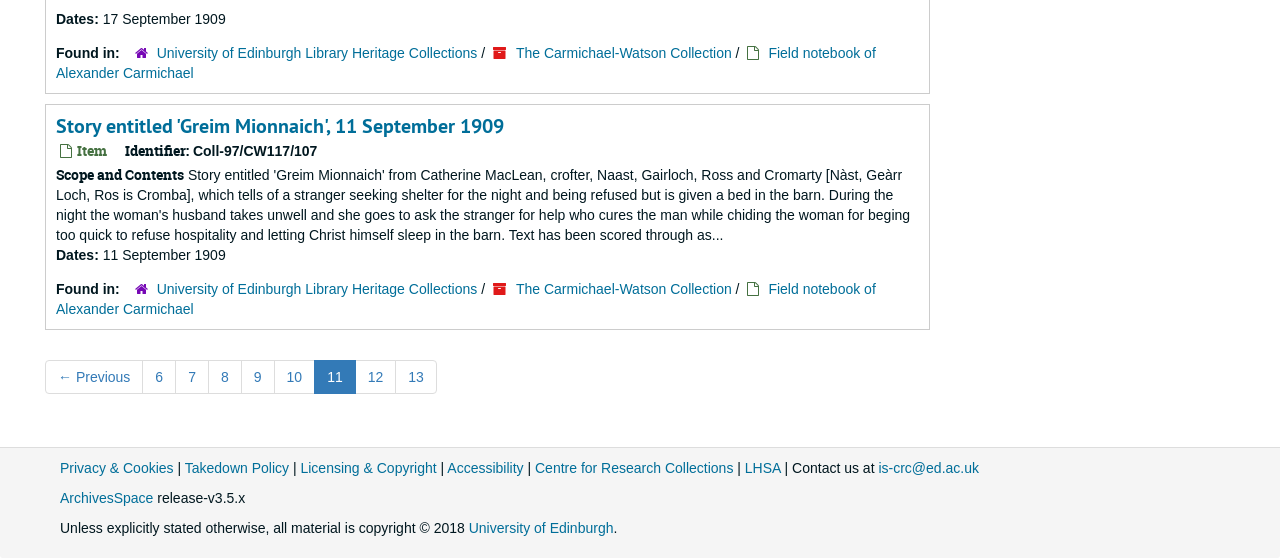Using the element description The Carmichael-Watson Collection, predict the bounding box coordinates for the UI element. Provide the coordinates in (top-left x, top-left y, bottom-right x, bottom-right y) format with values ranging from 0 to 1.

[0.403, 0.503, 0.572, 0.532]